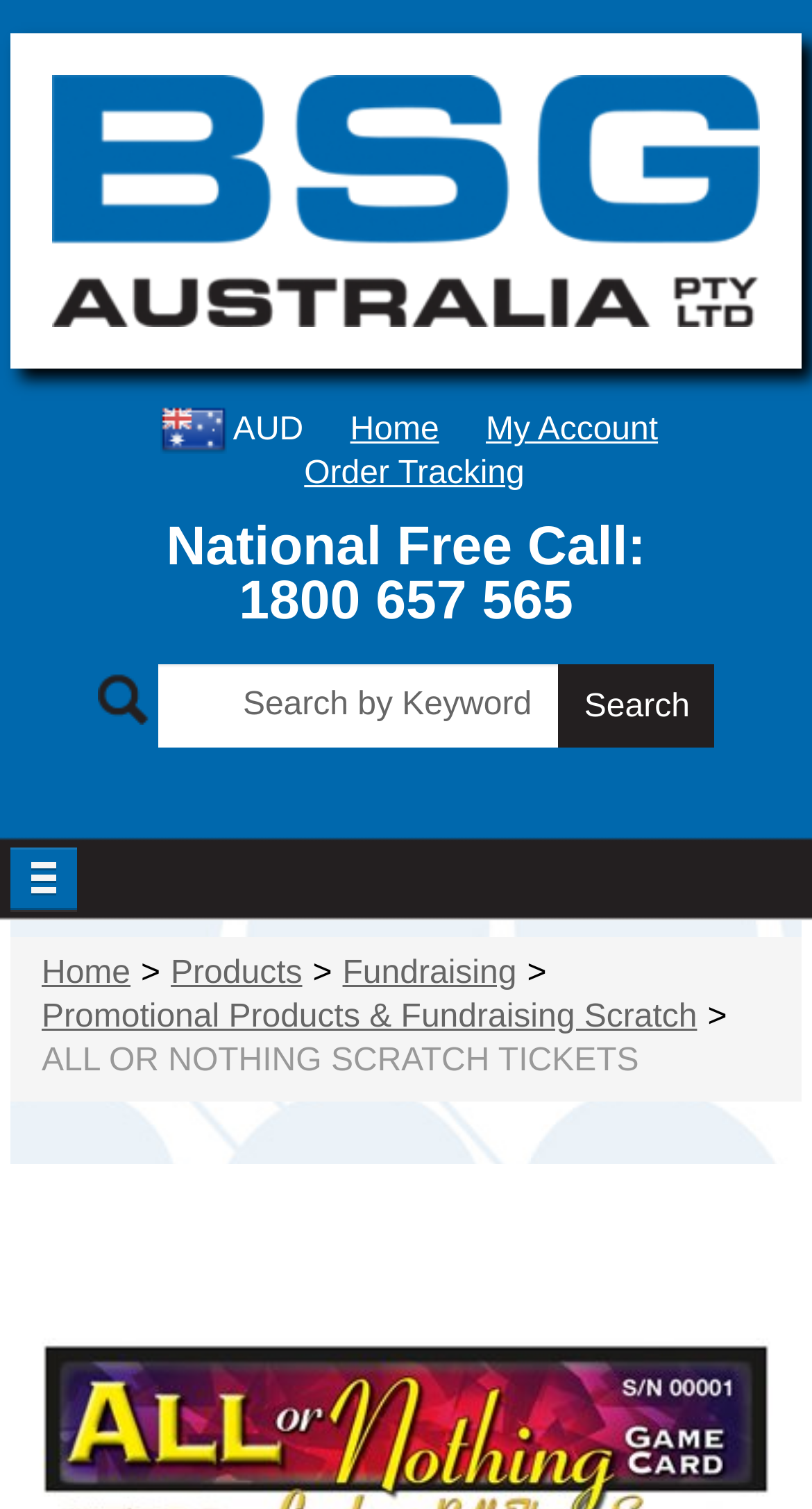What type of products are promoted on this webpage?
Use the information from the screenshot to give a comprehensive response to the question.

I found the type of products by looking at the breadcrumbs navigation, where I saw a link with the text 'ALL OR NOTHING SCRATCH TICKETS', which suggests that the webpage is promoting fundraising scratch tickets.